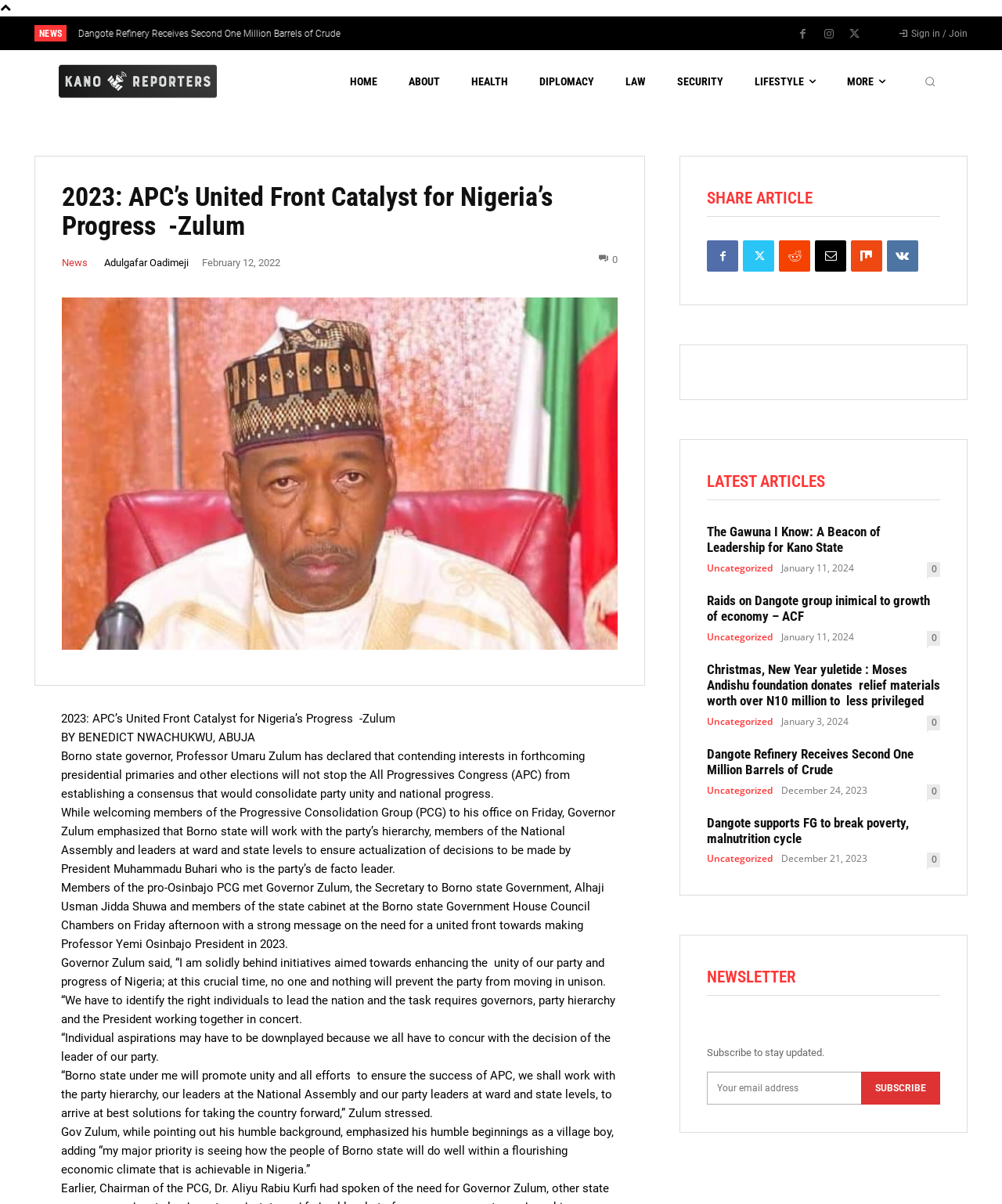Locate the bounding box coordinates of the clickable region to complete the following instruction: "Search for something."

[0.915, 0.057, 0.941, 0.079]